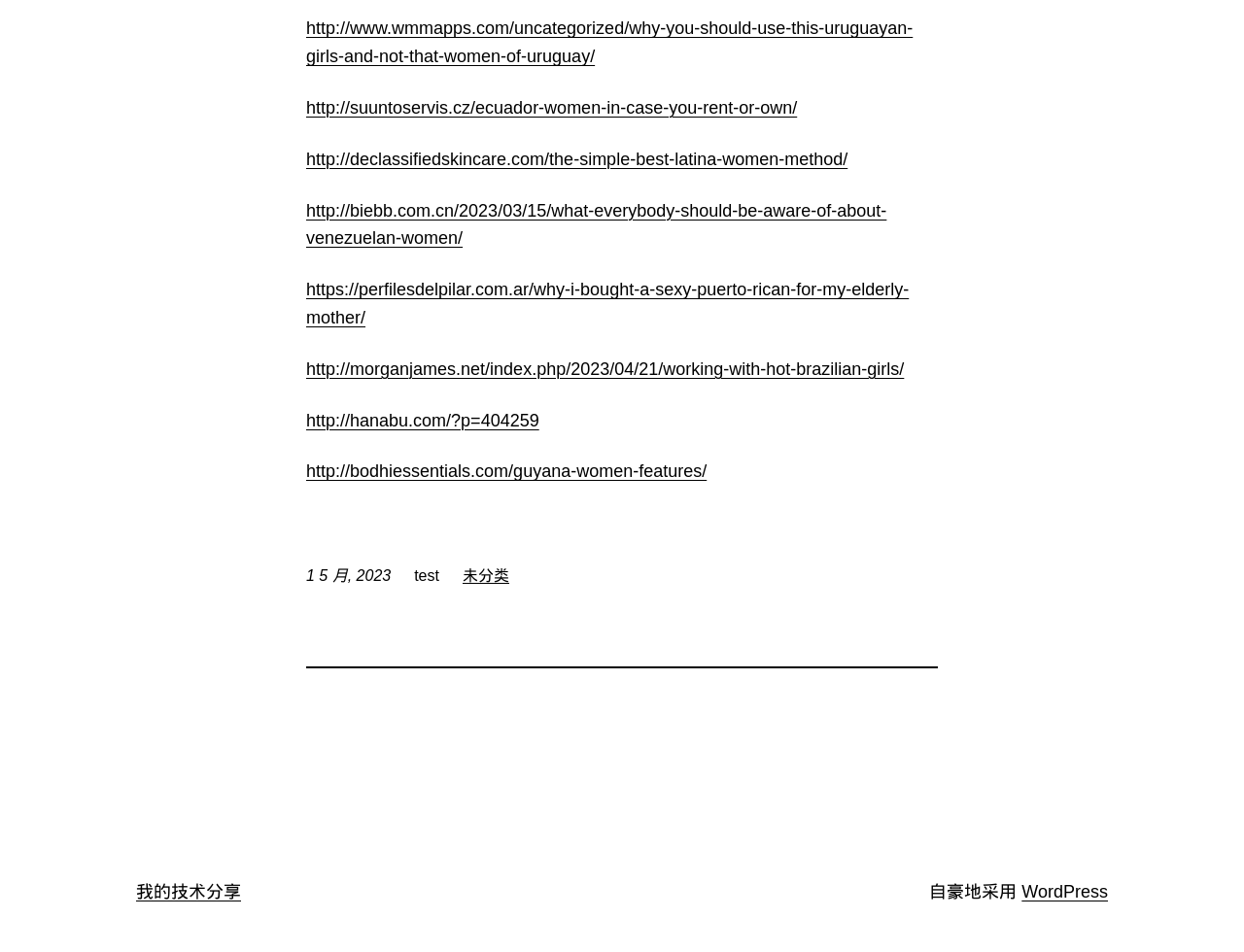Use the information in the screenshot to answer the question comprehensively: What is the orientation of the separator element?

I determined the orientation of the separator element by examining the separator element with ID 64, which has an attribute 'orientation: horizontal'. This element is located at the bottom of the webpage, with bounding box coordinates [0.246, 0.7, 0.754, 0.702].